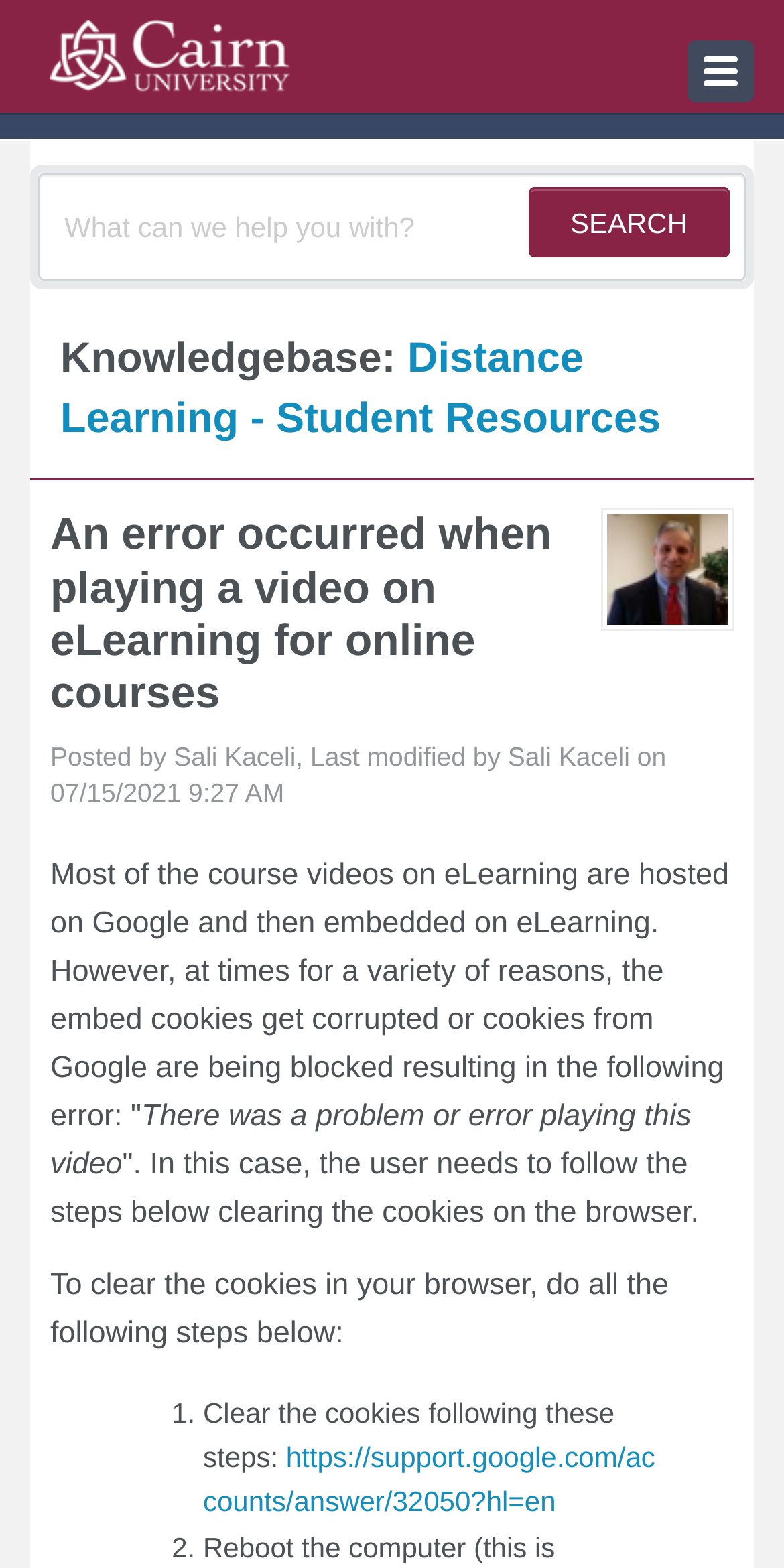Please locate the bounding box coordinates of the region I need to click to follow this instruction: "Click the link to learn about error occurred when playing a video on eLearning".

[0.064, 0.324, 0.936, 0.543]